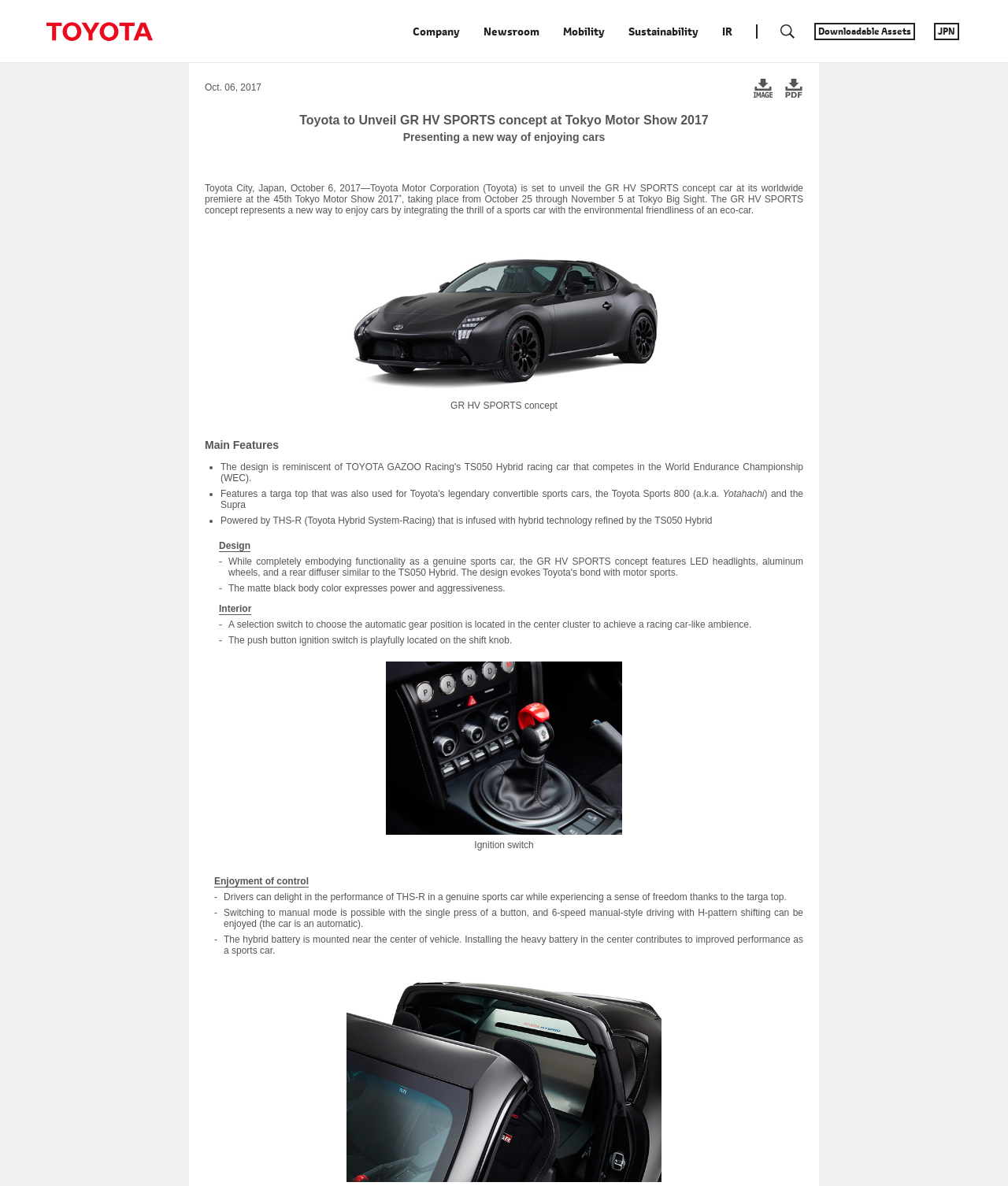Determine the bounding box coordinates of the clickable element to achieve the following action: 'Click the 'Back to top' button'. Provide the coordinates as four float values between 0 and 1, formatted as [left, top, right, bottom].

[0.948, 0.803, 0.988, 0.837]